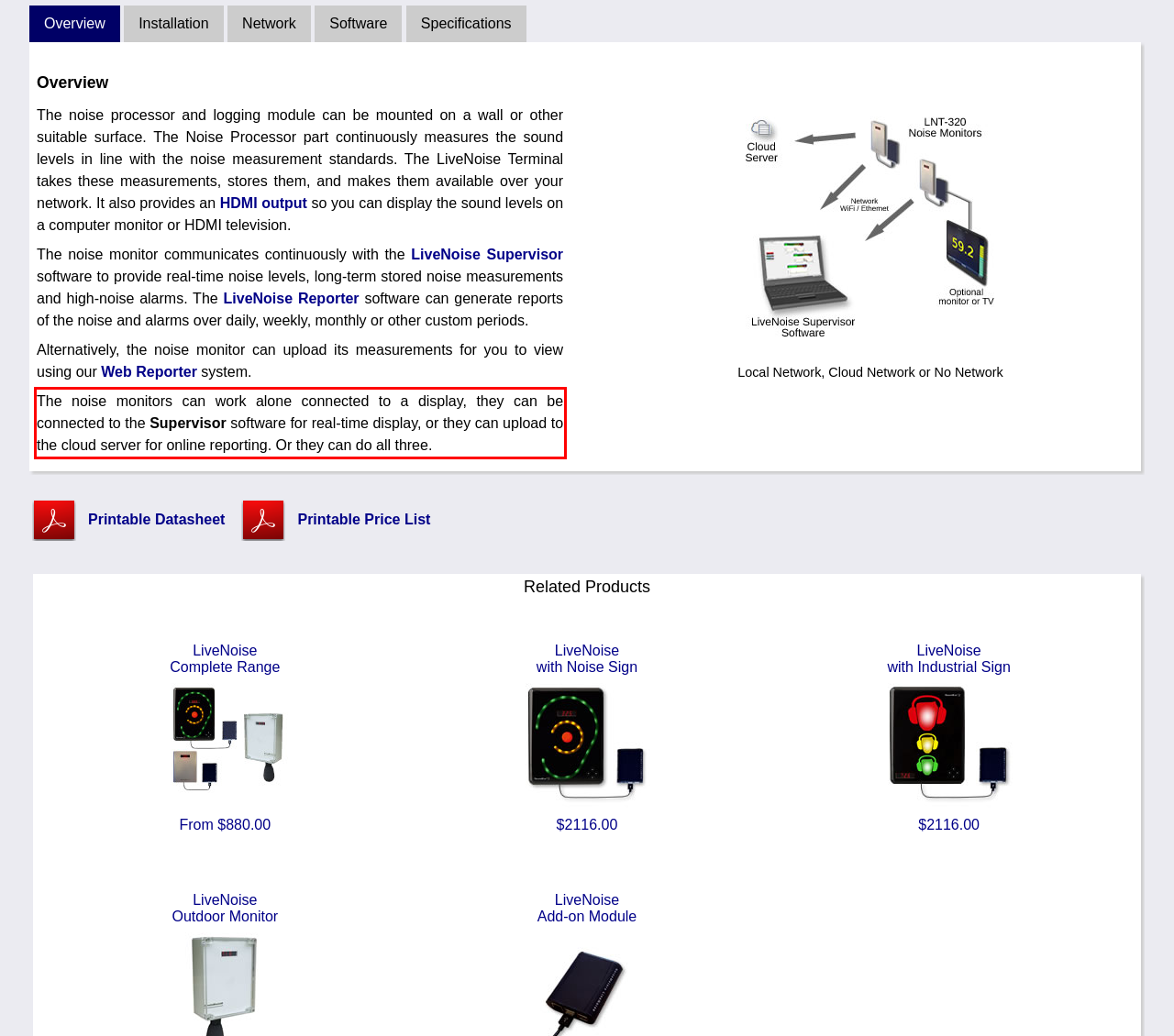Please identify and extract the text from the UI element that is surrounded by a red bounding box in the provided webpage screenshot.

The noise monitors can work alone connected to a display, they can be connected to the Supervisor software for real-time display, or they can upload to the cloud server for online reporting. Or they can do all three.